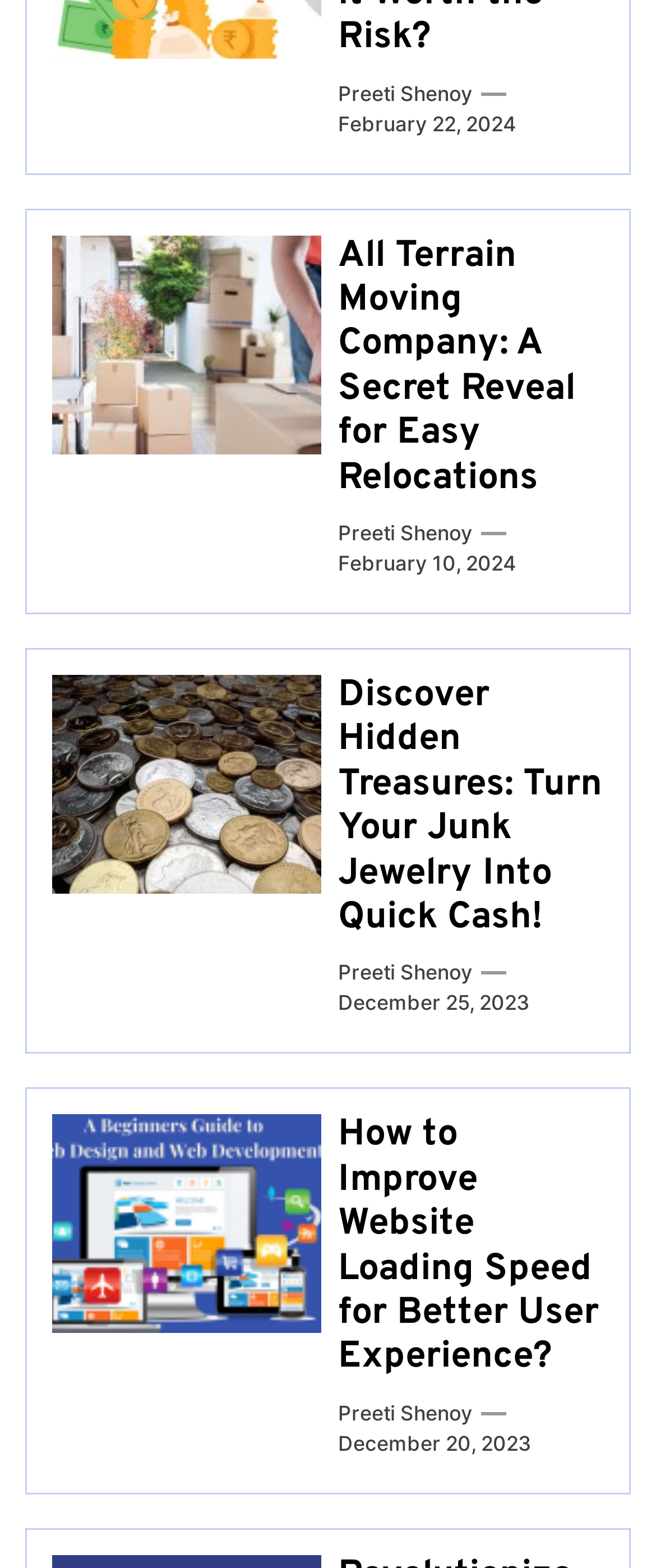Identify the bounding box coordinates of the area you need to click to perform the following instruction: "read article about All Terrain Moving Company".

[0.515, 0.15, 0.921, 0.32]